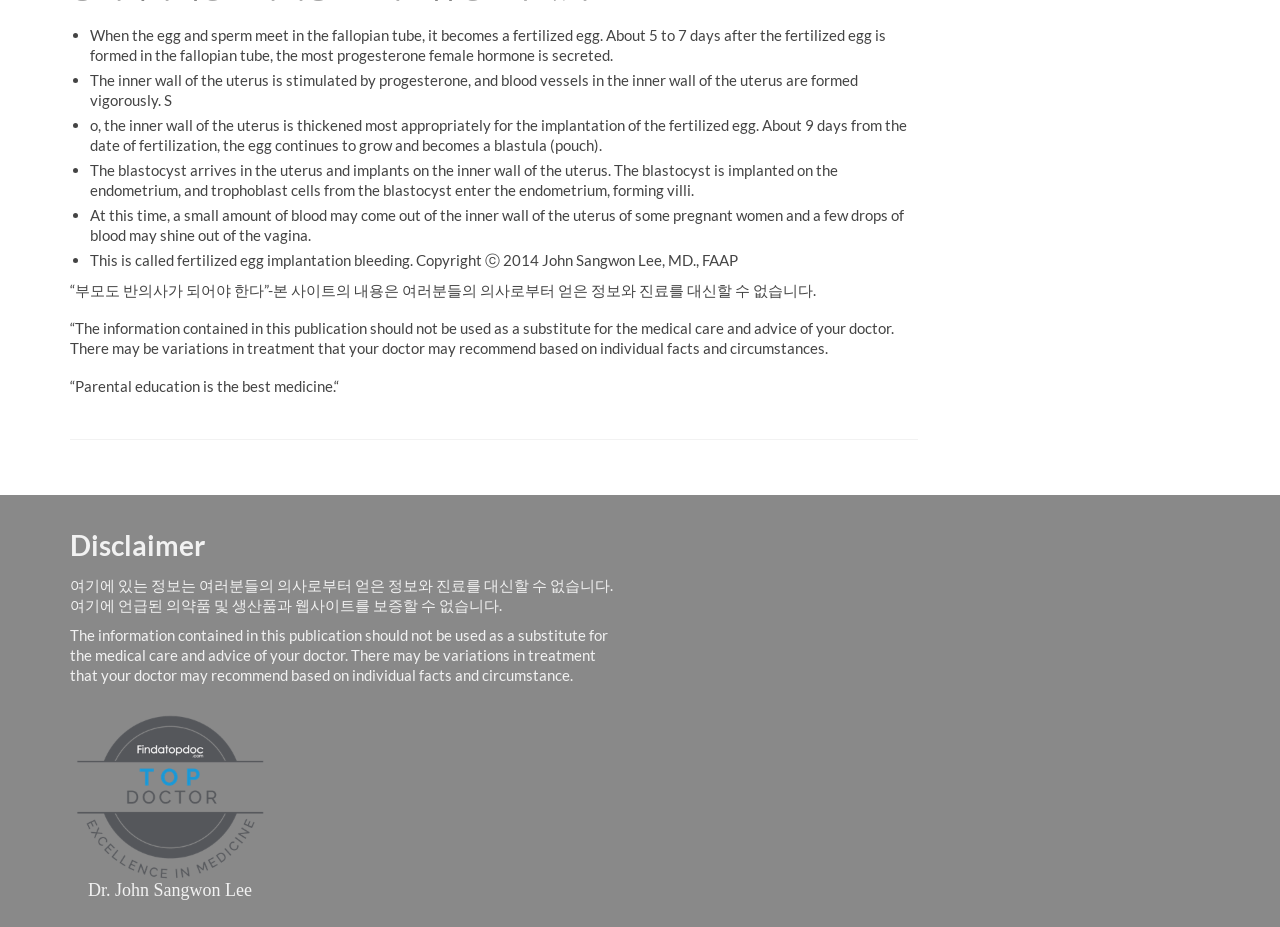Given the description "alt="Findatopdoc Top Doctor Badge"", determine the bounding box of the corresponding UI element.

[0.055, 0.848, 0.211, 0.868]